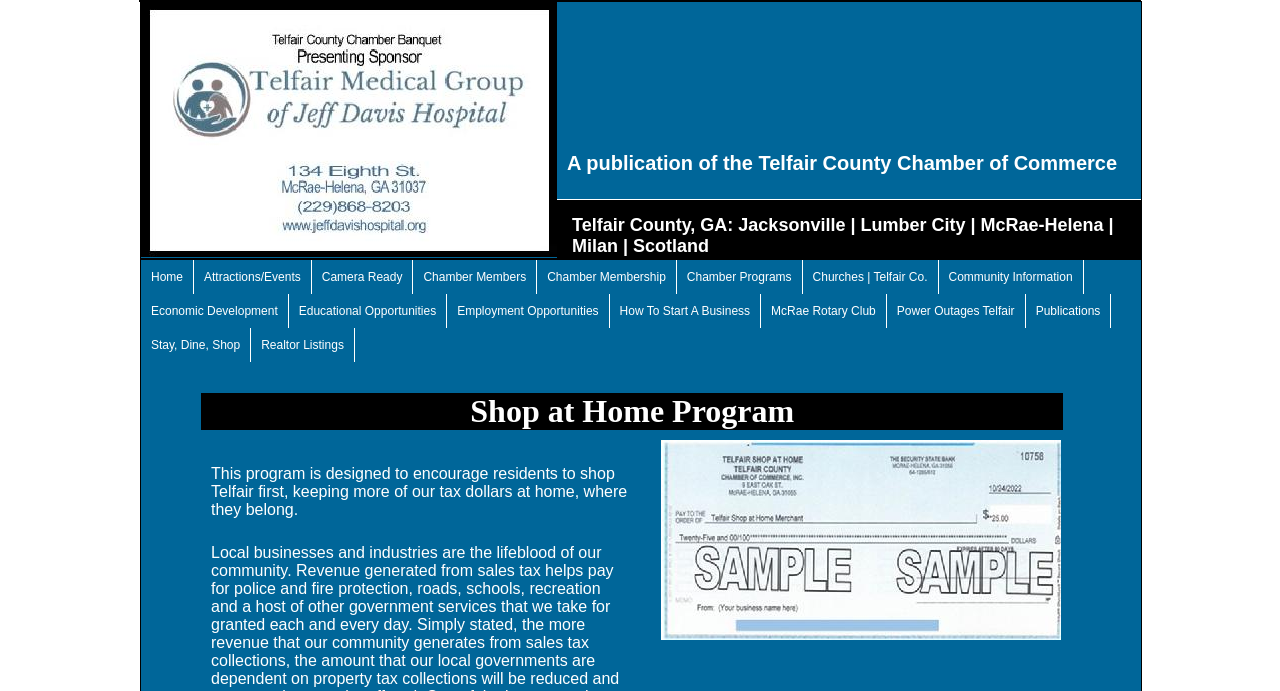Please reply to the following question with a single word or a short phrase:
How many columns are there in the table in the Realtor Listings section?

1